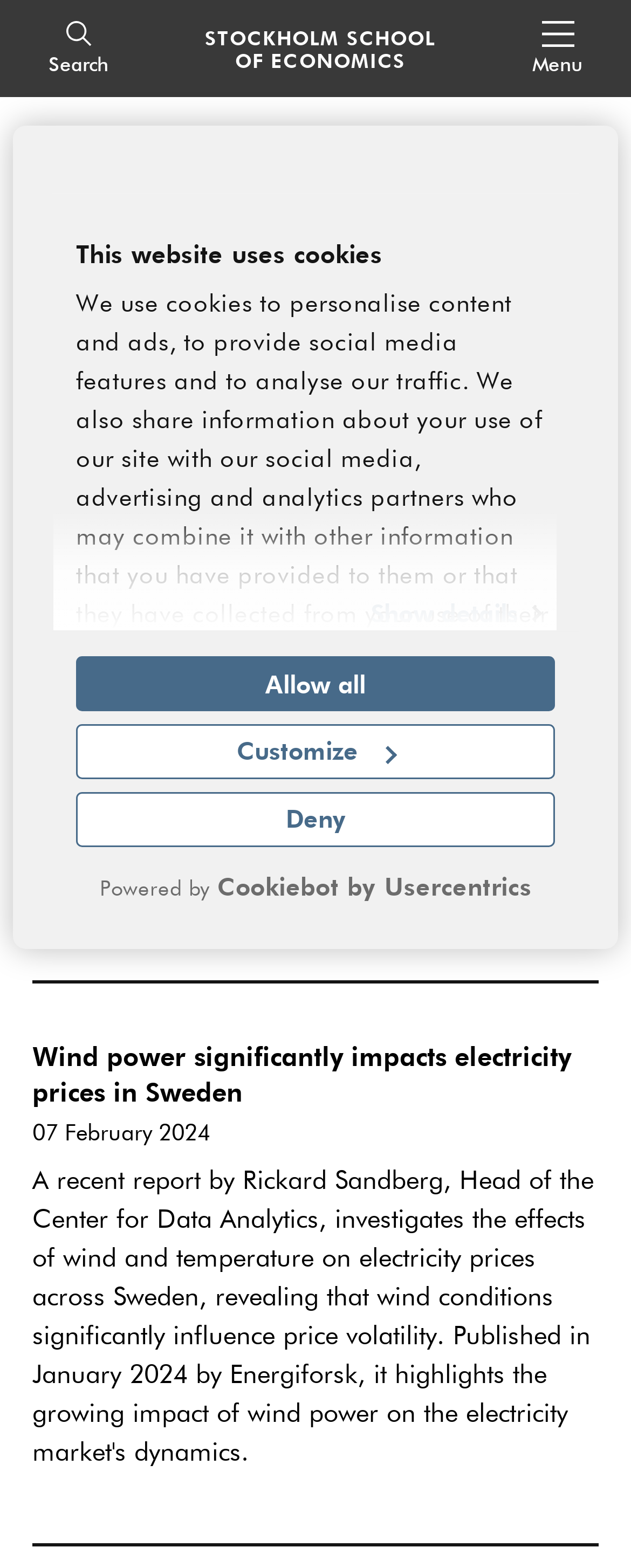Pinpoint the bounding box coordinates of the clickable area necessary to execute the following instruction: "Open navigation menu". The coordinates should be given as four float numbers between 0 and 1, namely [left, top, right, bottom].

[0.818, 0.003, 0.949, 0.059]